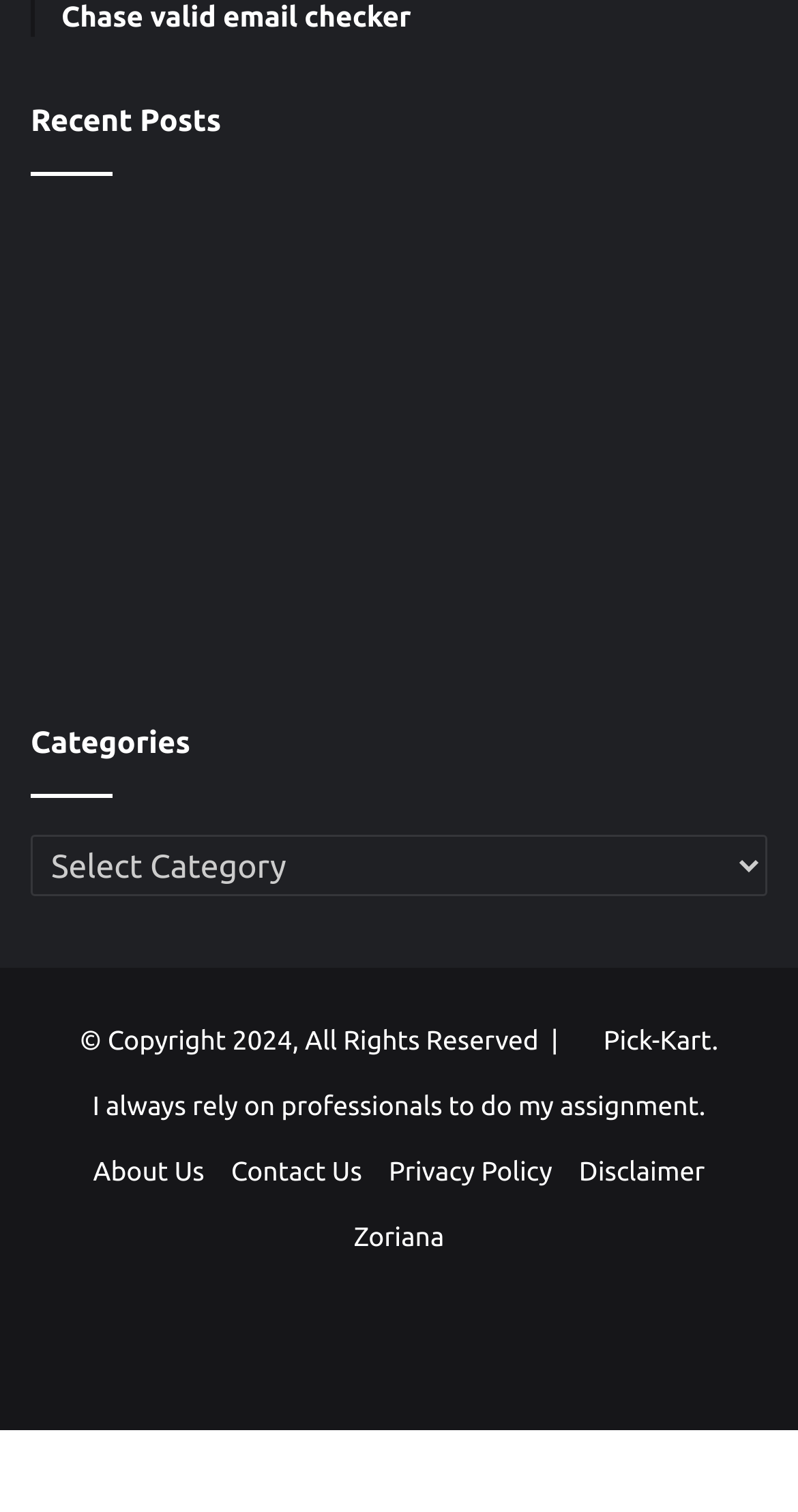Refer to the screenshot and give an in-depth answer to this question: What is the purpose of the combobox?

The combobox is labeled as 'Categories' and has a popup menu, suggesting that it is used to select or filter posts by categories.